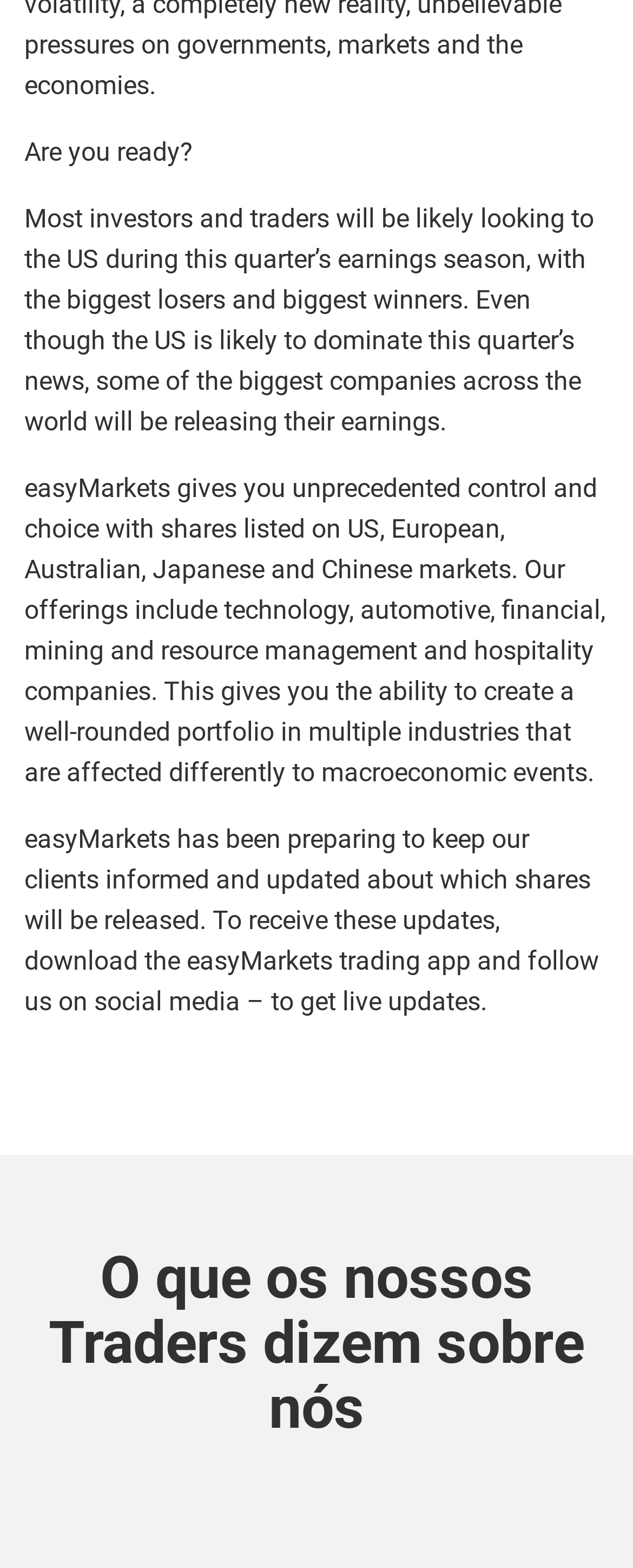Please locate the bounding box coordinates of the element's region that needs to be clicked to follow the instruction: "Click the Trustpilot link". The bounding box coordinates should be provided as four float numbers between 0 and 1, i.e., [left, top, right, bottom].

[0.038, 0.965, 0.179, 0.98]